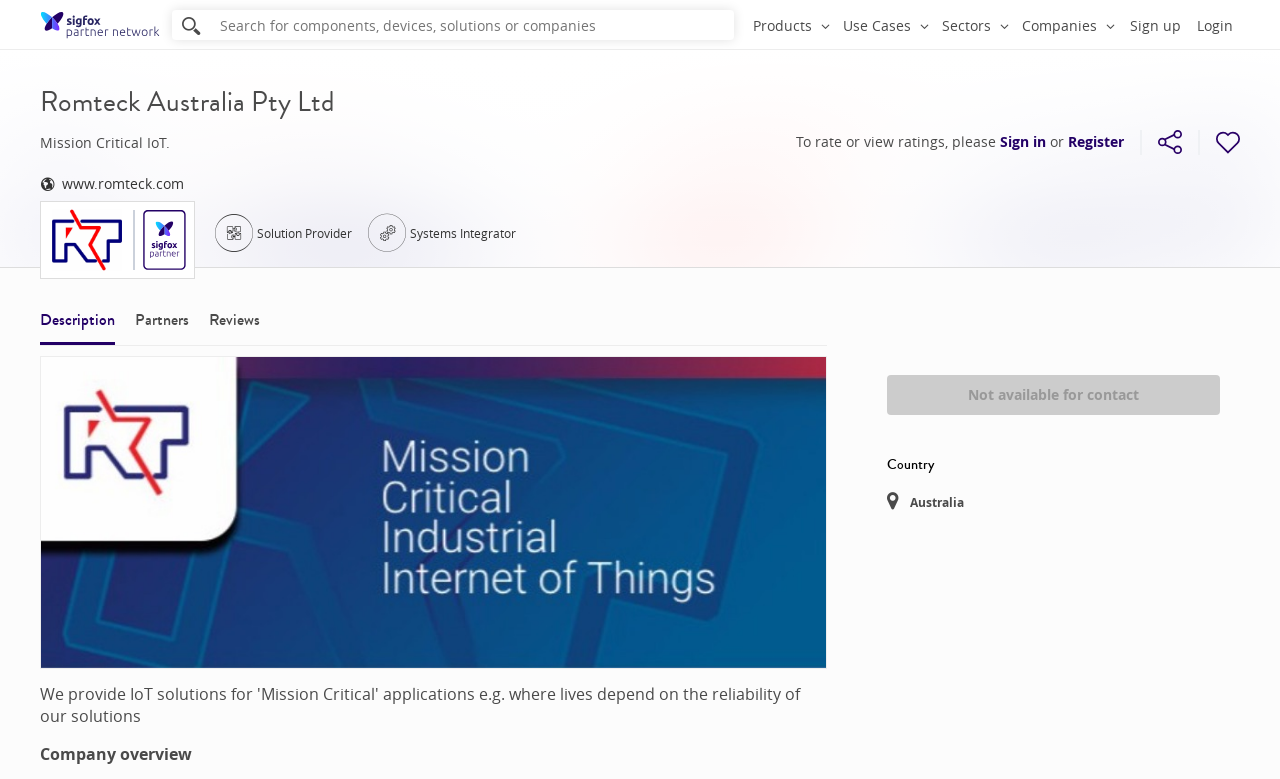Carefully observe the image and respond to the question with a detailed answer:
What is the country of the company?

I found the country of the company by looking at the section below the company overview, where it says 'Country' and then 'Australia'.